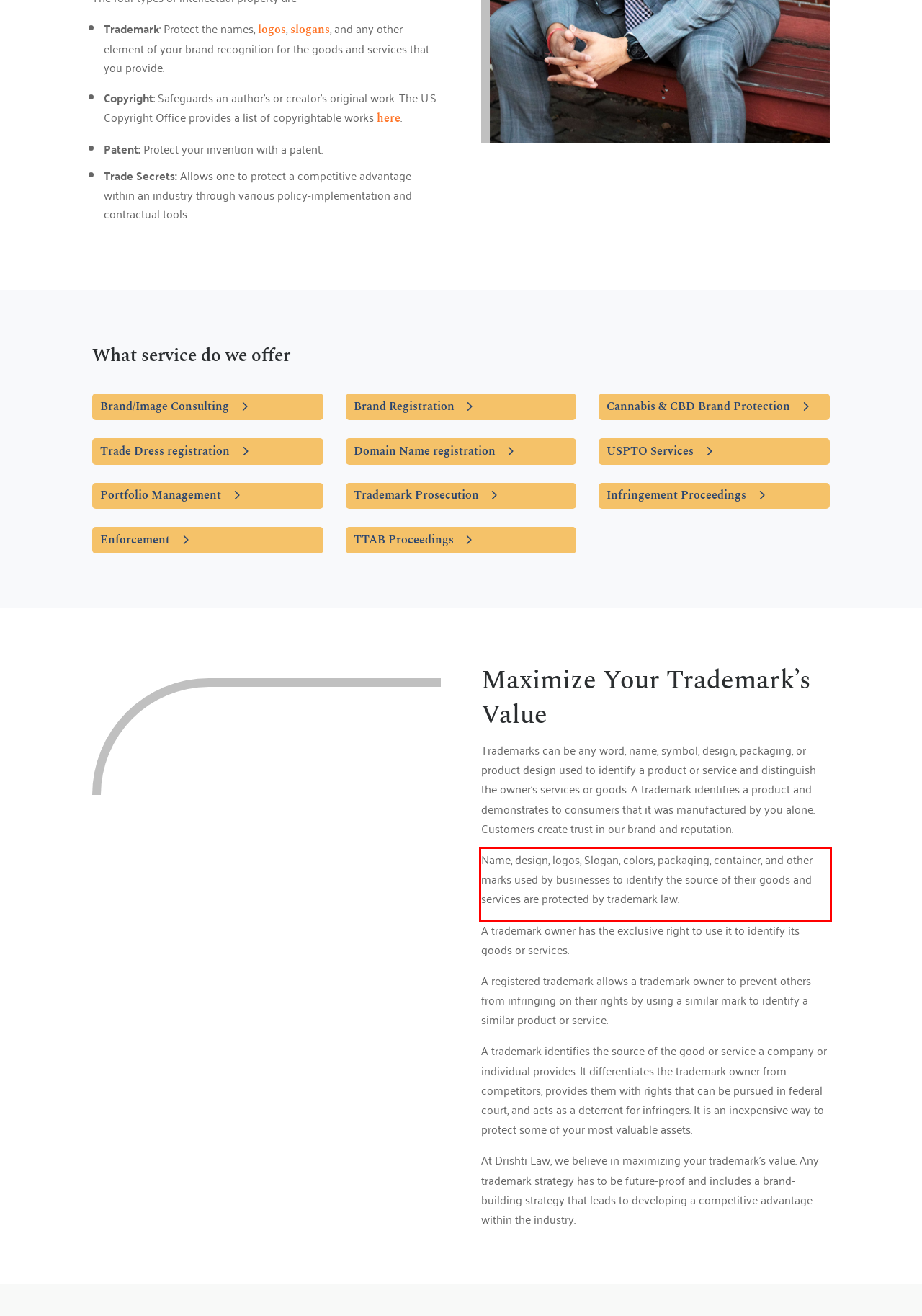You are given a screenshot with a red rectangle. Identify and extract the text within this red bounding box using OCR.

Name, design, logos, Slogan, colors, packaging, container, and other marks used by businesses to identify the source of their goods and services are protected by trademark law.